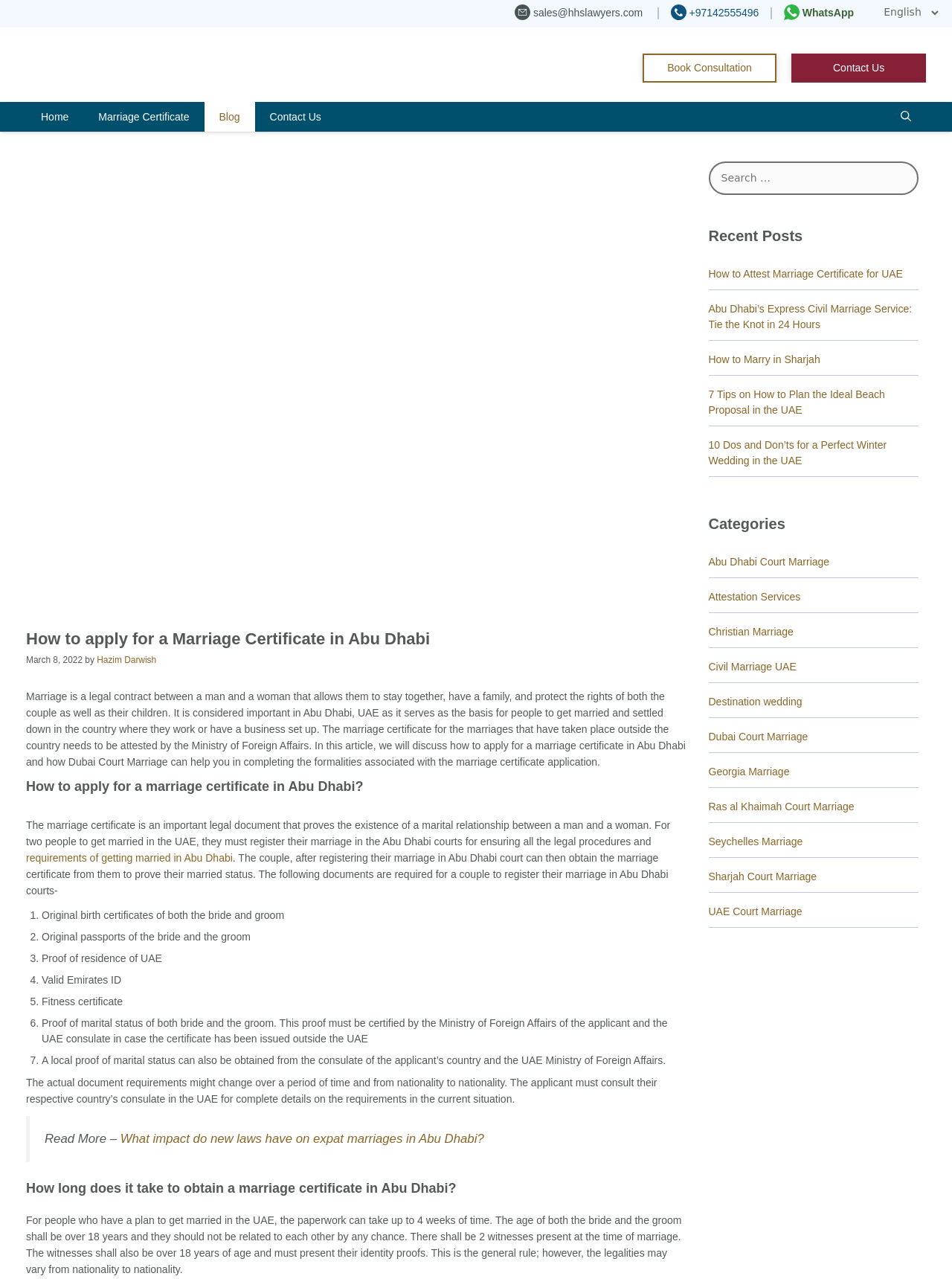Identify the bounding box coordinates of the specific part of the webpage to click to complete this instruction: "Call the phone number".

[0.704, 0.006, 0.811, 0.015]